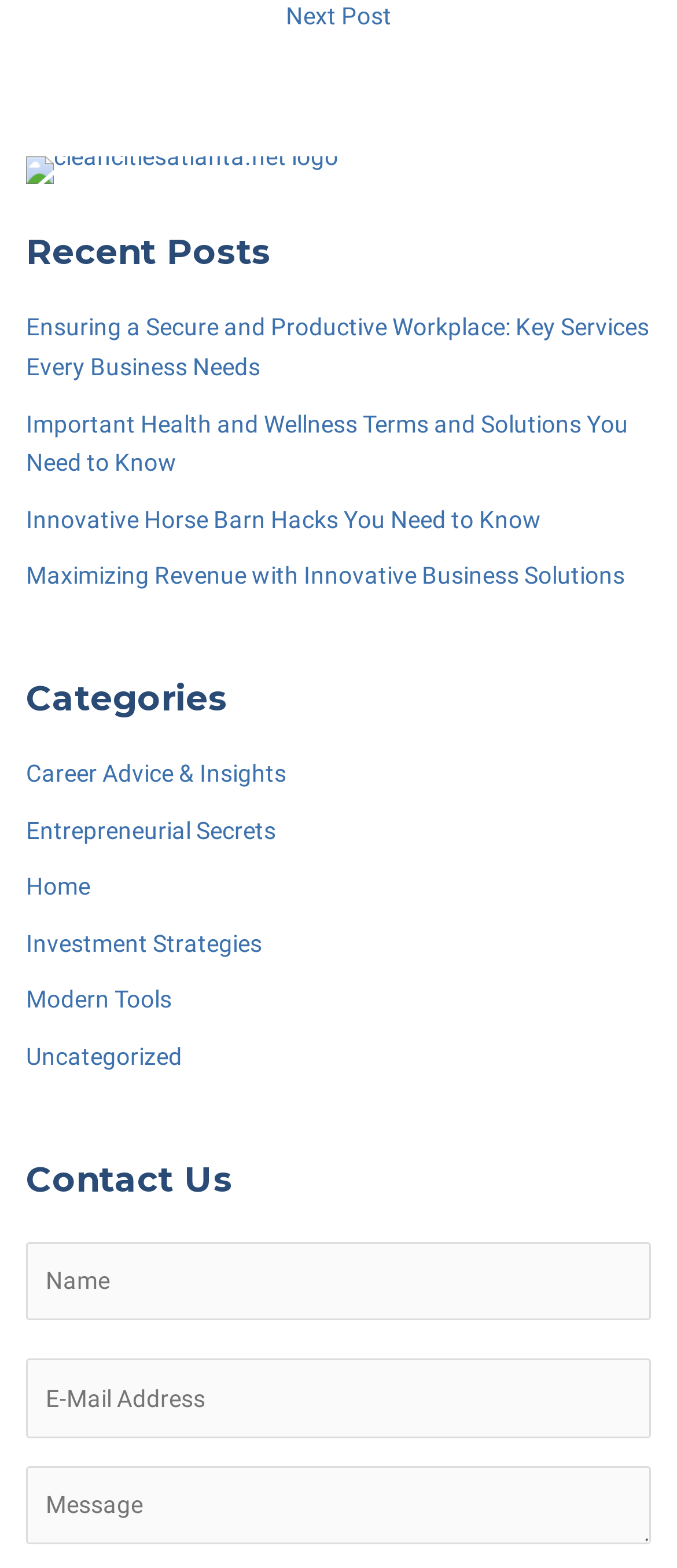What is the category of the post 'Innovative Horse Barn Hacks You Need to Know'?
Your answer should be a single word or phrase derived from the screenshot.

Uncategorized